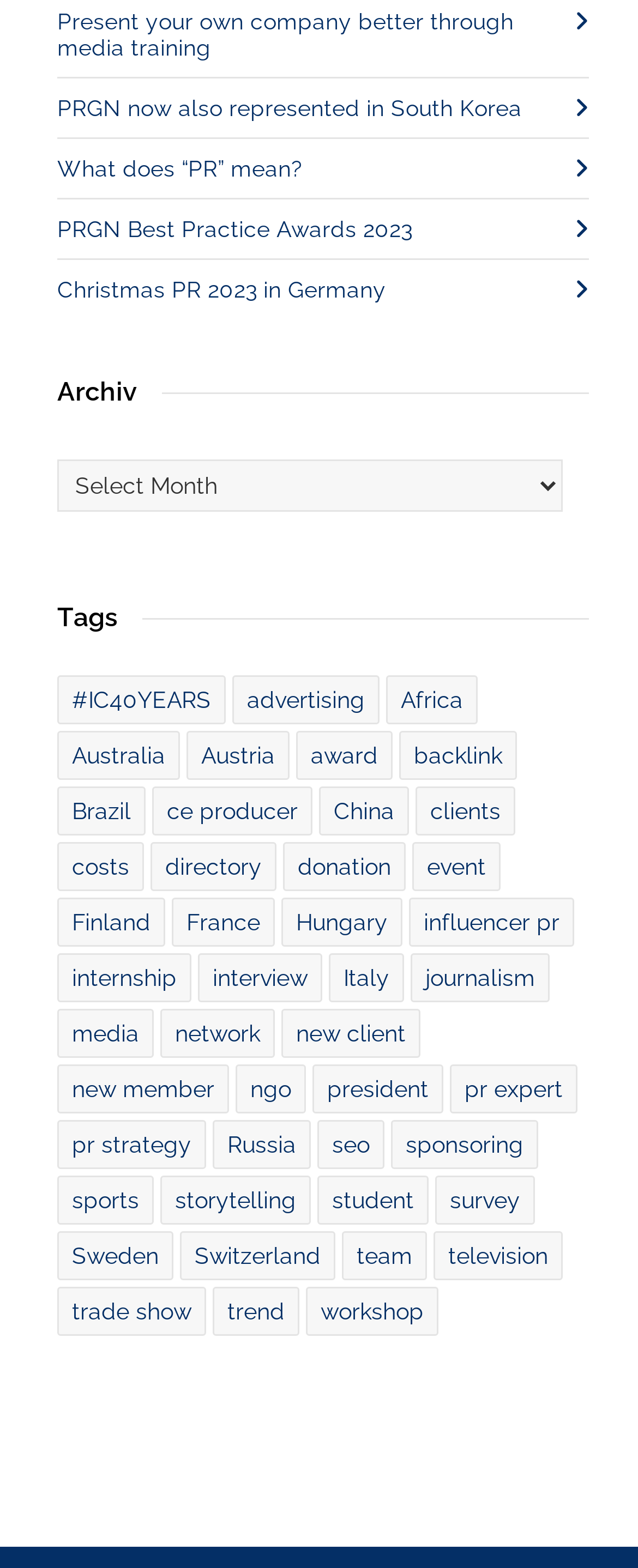Provide your answer in one word or a succinct phrase for the question: 
How many links are there under the 'Archiv' category?

4